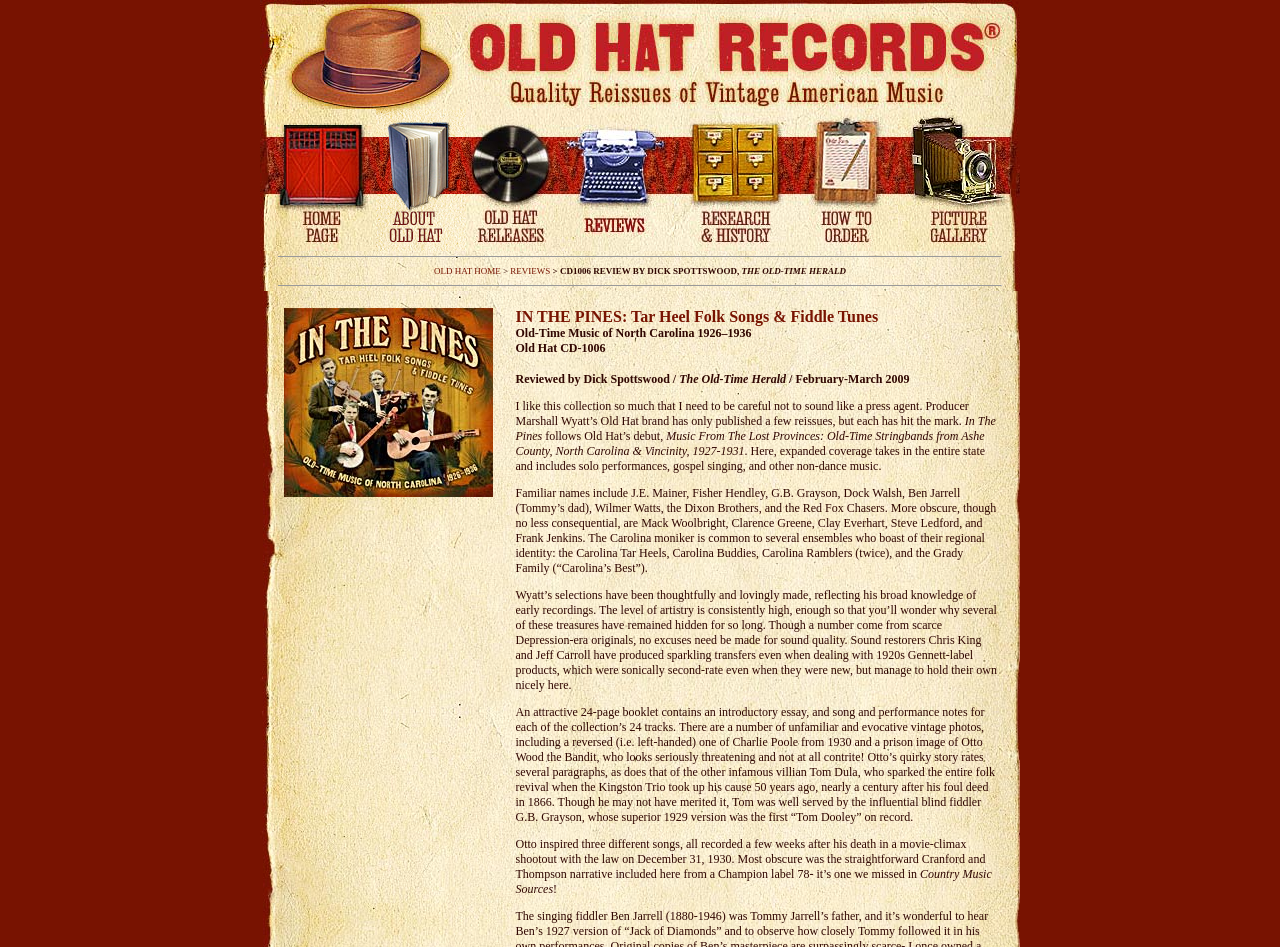Can you provide the bounding box coordinates for the element that should be clicked to implement the instruction: "View News And Reviews"?

[0.438, 0.25, 0.527, 0.268]